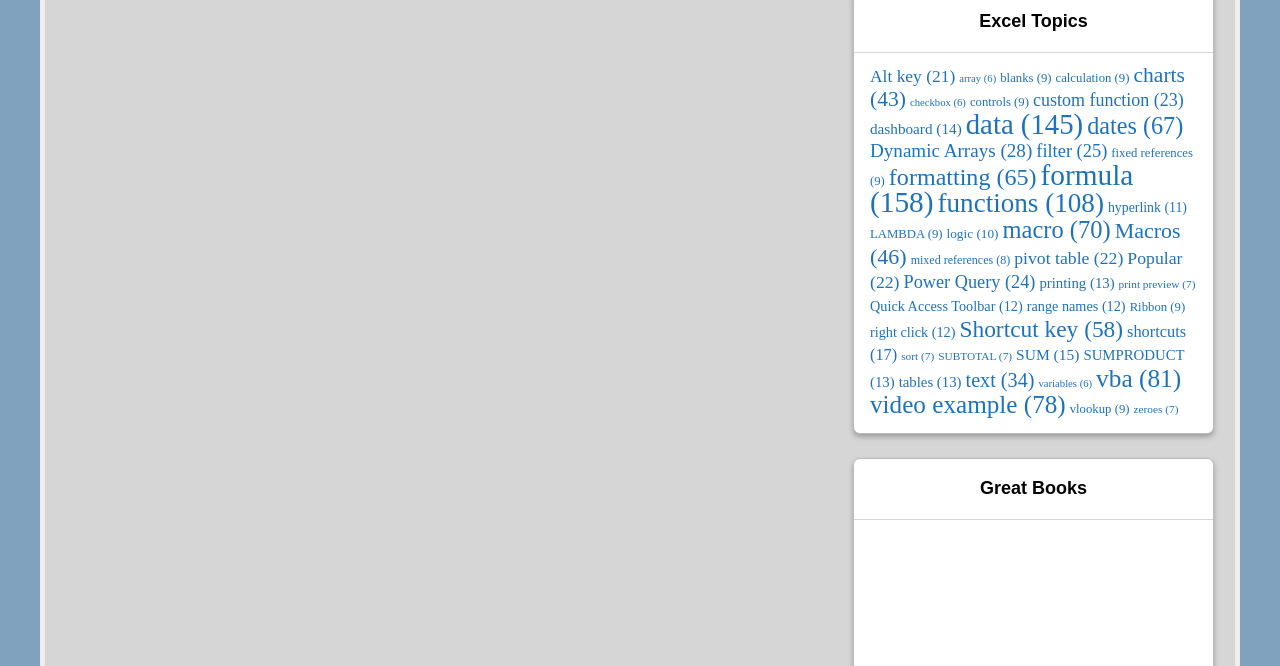Identify the bounding box for the described UI element. Provide the coordinates in (top-left x, top-left y, bottom-right x, bottom-right y) format with values ranging from 0 to 1: video example (78)

[0.68, 0.587, 0.833, 0.628]